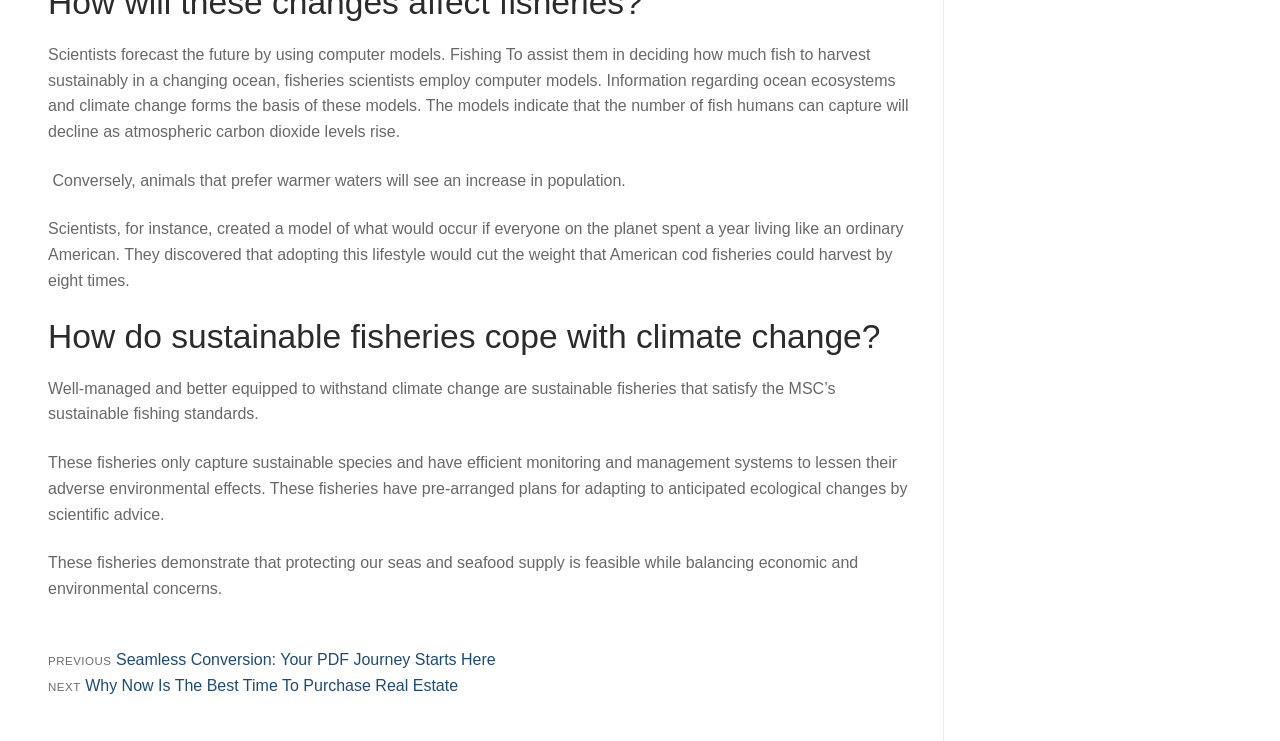Carefully observe the image and respond to the question with a detailed answer:
What is a characteristic of sustainable fisheries?

According to the text, sustainable fisheries have efficient monitoring and management systems to lessen their adverse environmental effects. They also have pre-arranged plans for adapting to anticipated ecological changes by scientific advice.